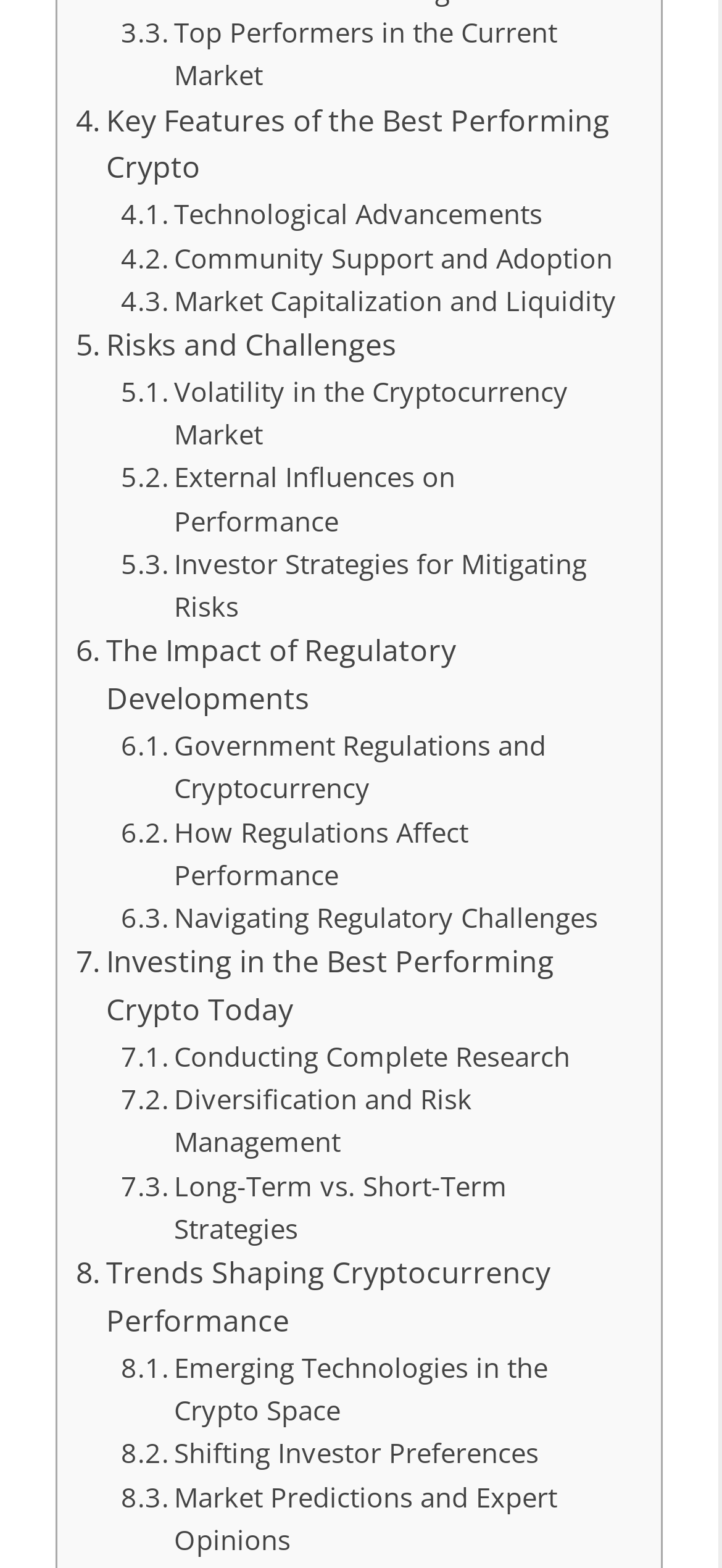Kindly determine the bounding box coordinates for the area that needs to be clicked to execute this instruction: "Explore facilities".

None